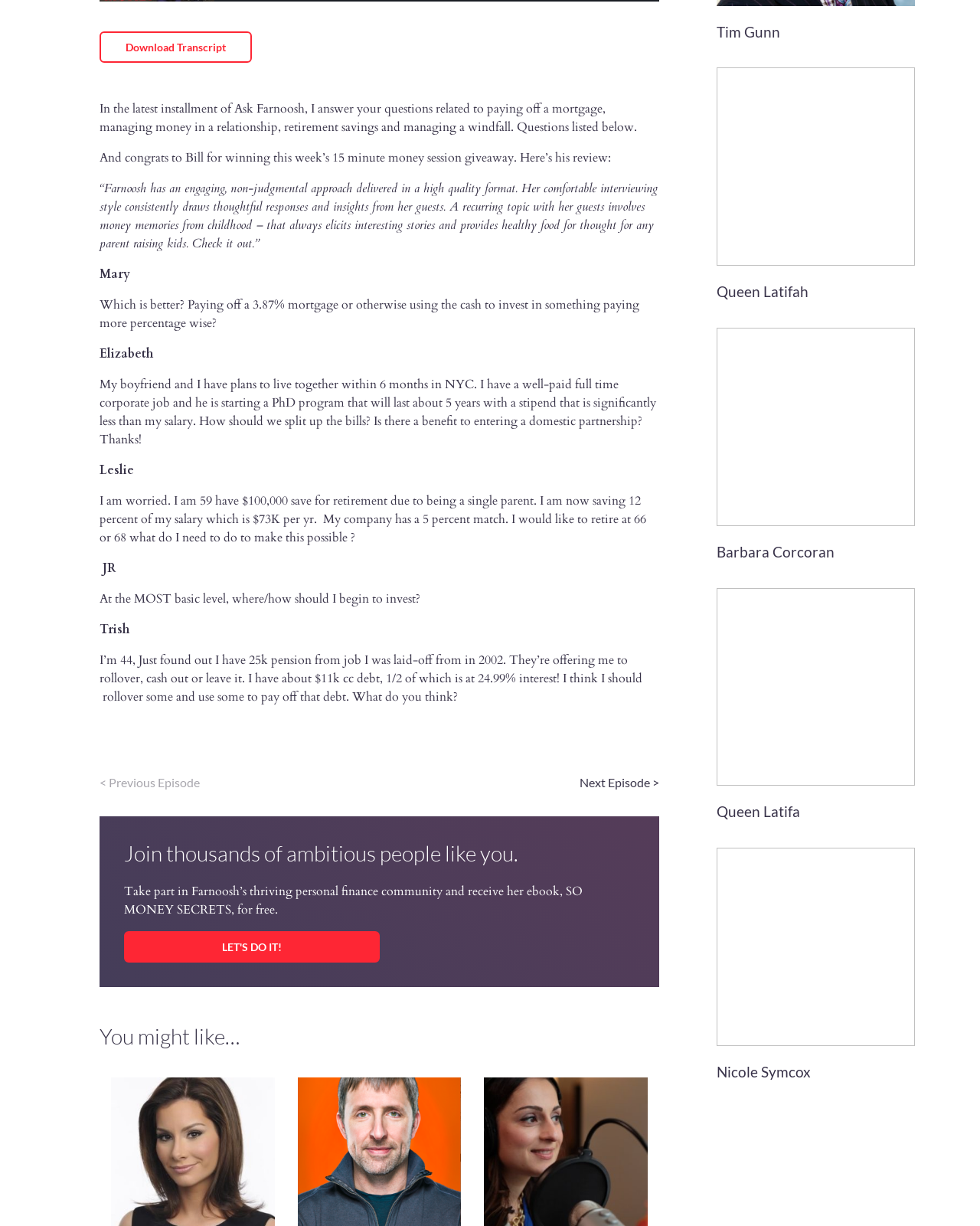Please find the bounding box coordinates of the element that you should click to achieve the following instruction: "Check out the episode with Tim Gunn". The coordinates should be presented as four float numbers between 0 and 1: [left, top, right, bottom].

[0.731, 0.018, 0.796, 0.033]